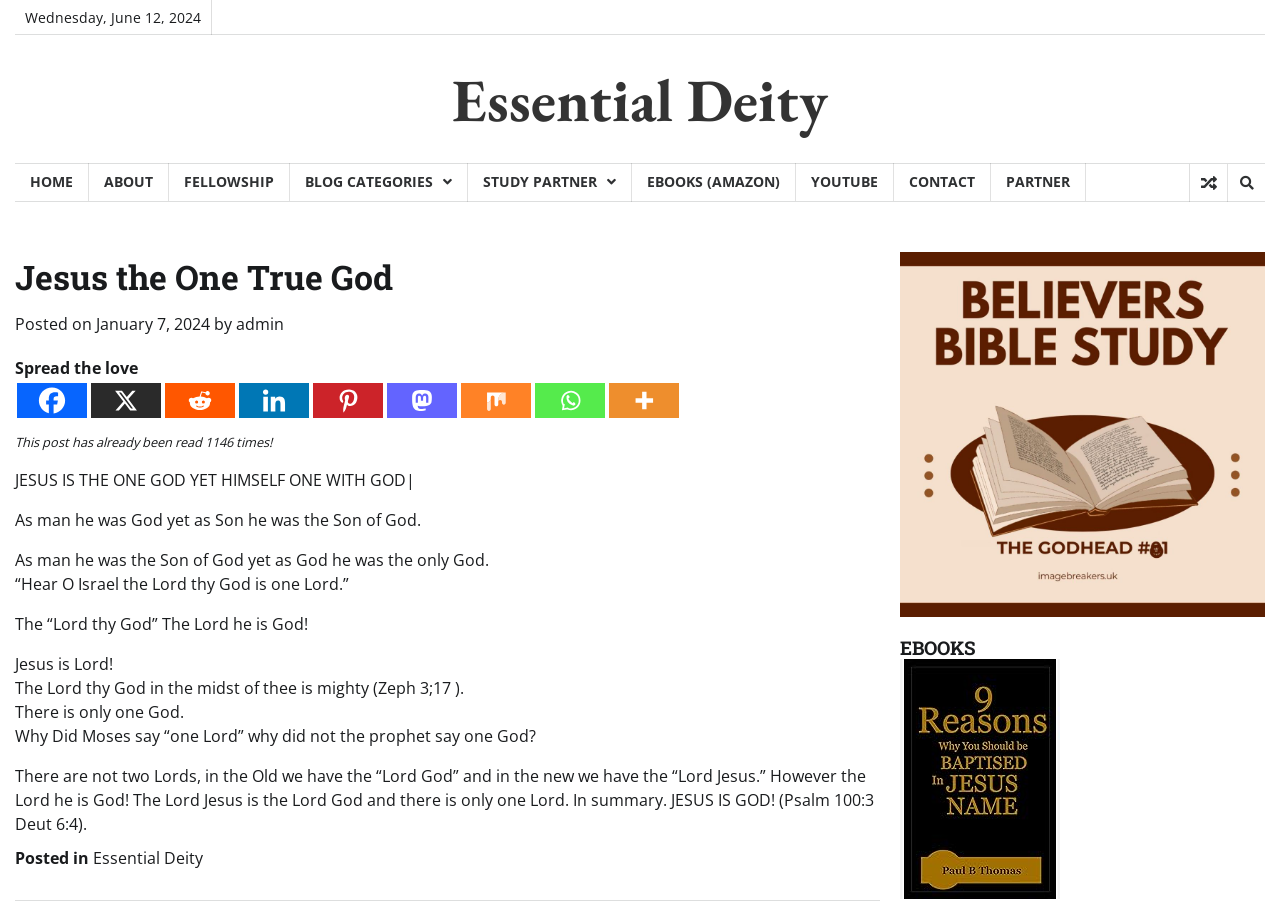Provide your answer in one word or a succinct phrase for the question: 
How many times has the post been read?

1146 times